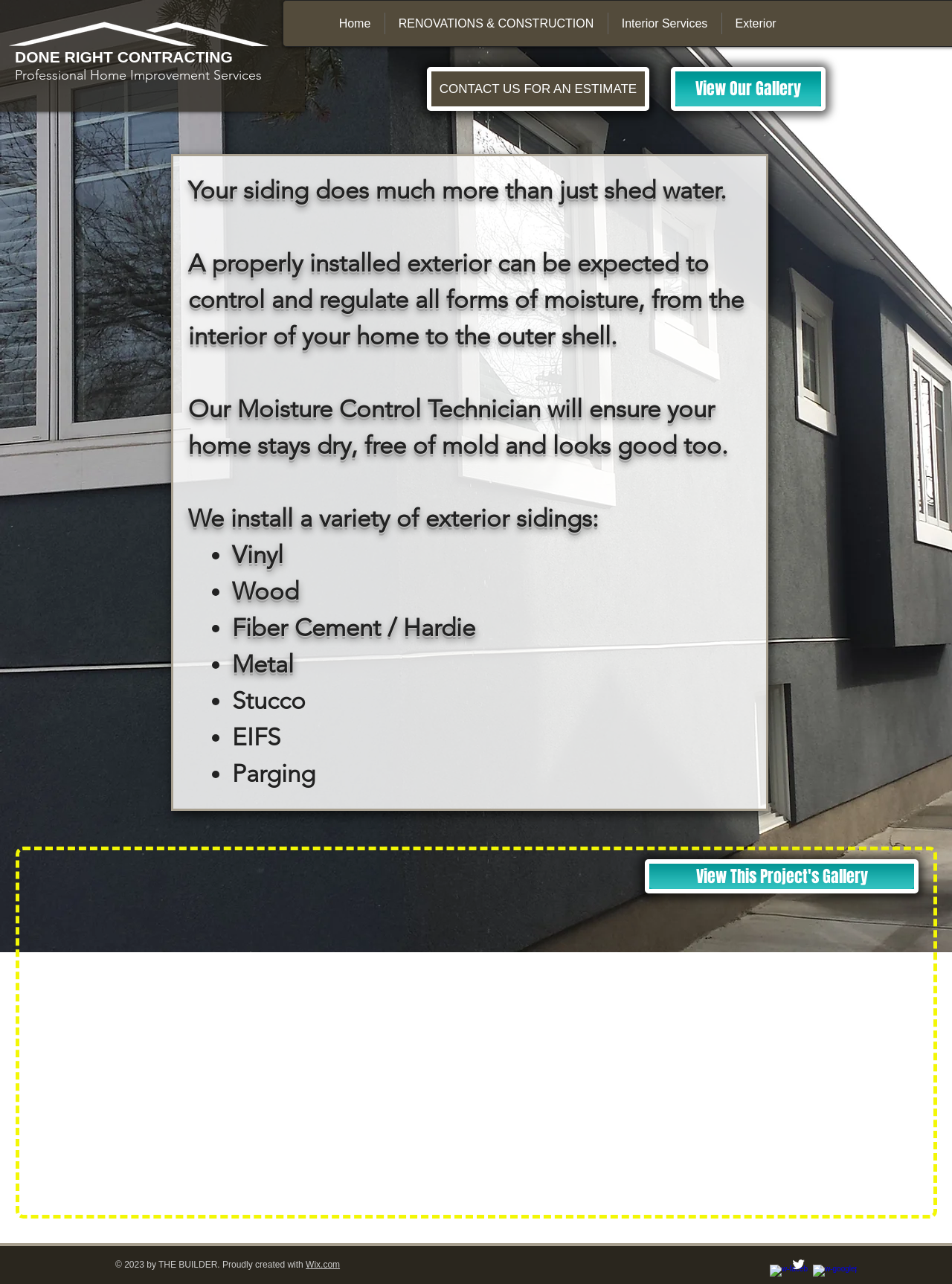Identify the bounding box coordinates for the UI element that matches this description: "View This Project's Gallery".

[0.677, 0.669, 0.965, 0.696]